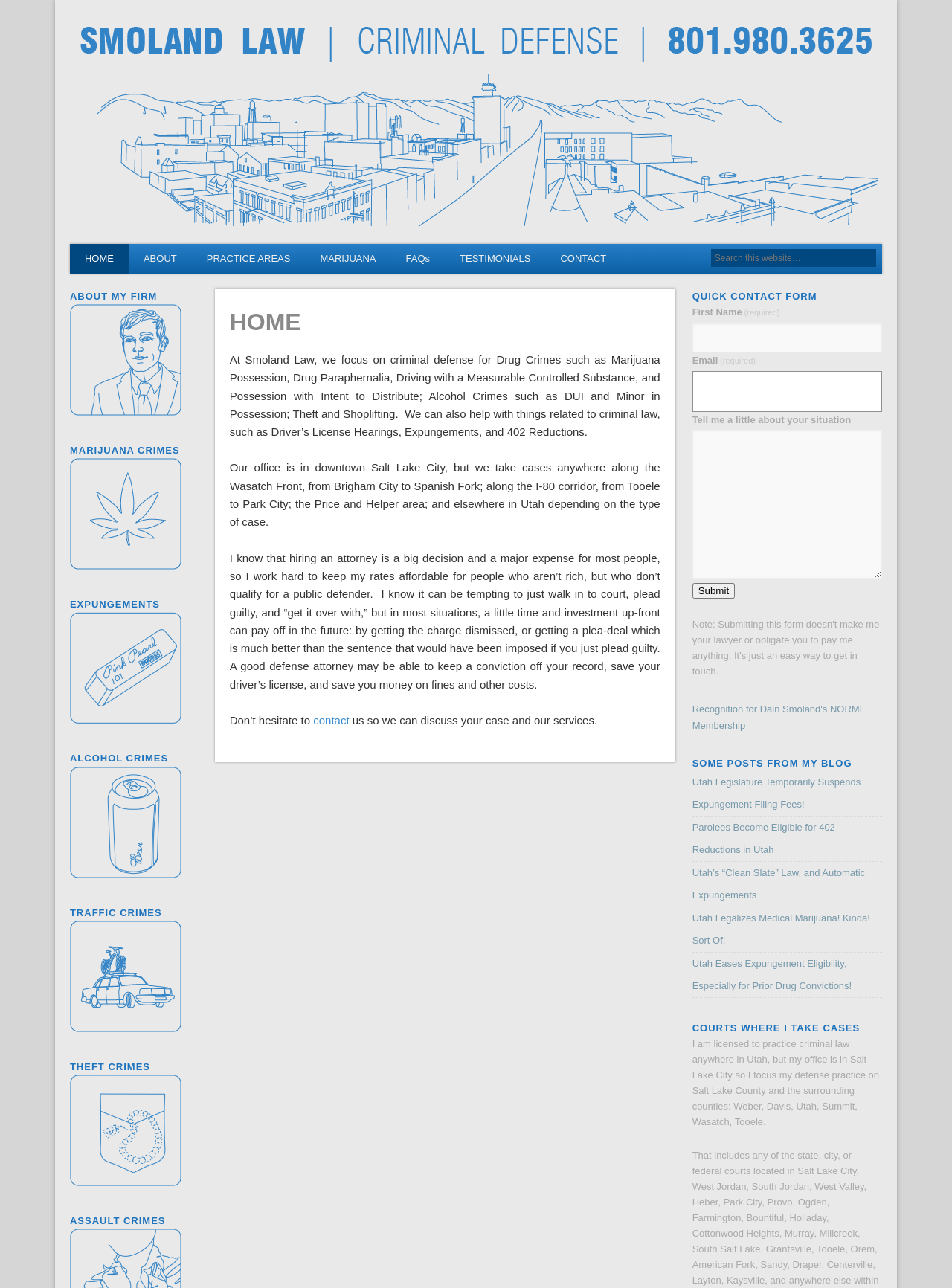Deliver a detailed narrative of the webpage's visual and textual elements.

This webpage is about Criminal Defense in Utah, specifically the law firm of Dain Smoland, Attorney at Law PLLC. At the top of the page, there is a header section with the law firm's name and a navigation menu with links to different sections of the website, including HOME, ABOUT, PRACTICE AREAS, MARIJUANA, FAQs, TESTIMONIALS, and CONTACT.

Below the header, there is a search bar where users can search the website. To the left of the search bar, there is a section with a heading "HOME" and a brief introduction to the law firm, stating that they focus on criminal defense for various types of crimes, including drug crimes, alcohol crimes, theft, and shoplifting.

On the right side of the page, there is a section with a heading "ABOUT MY FIRM" and a series of links to different practice areas, including MARIJUANA CRIMES, EXPUNGEMENTS, ALCOHOL CRIMES, TRAFFIC CRIMES, THEFT CRIMES, and ASSAULT CRIMES. Each link has a corresponding image.

Further down the page, there is a section with a heading "QUICK CONTACT FORM" where users can fill out a form to contact the law firm. The form includes fields for first name, email, and a message.

Below the contact form, there is a section with a heading "SOME POSTS FROM MY BLOG" that lists several links to blog posts, including articles about Utah's expungement laws, parolees becoming eligible for 402 reductions, and Utah's legalization of medical marijuana.

Finally, at the bottom of the page, there is a section with a heading "COURTS WHERE I TAKE CASES" that lists the courts where the law firm practices, including Salt Lake County and surrounding counties.